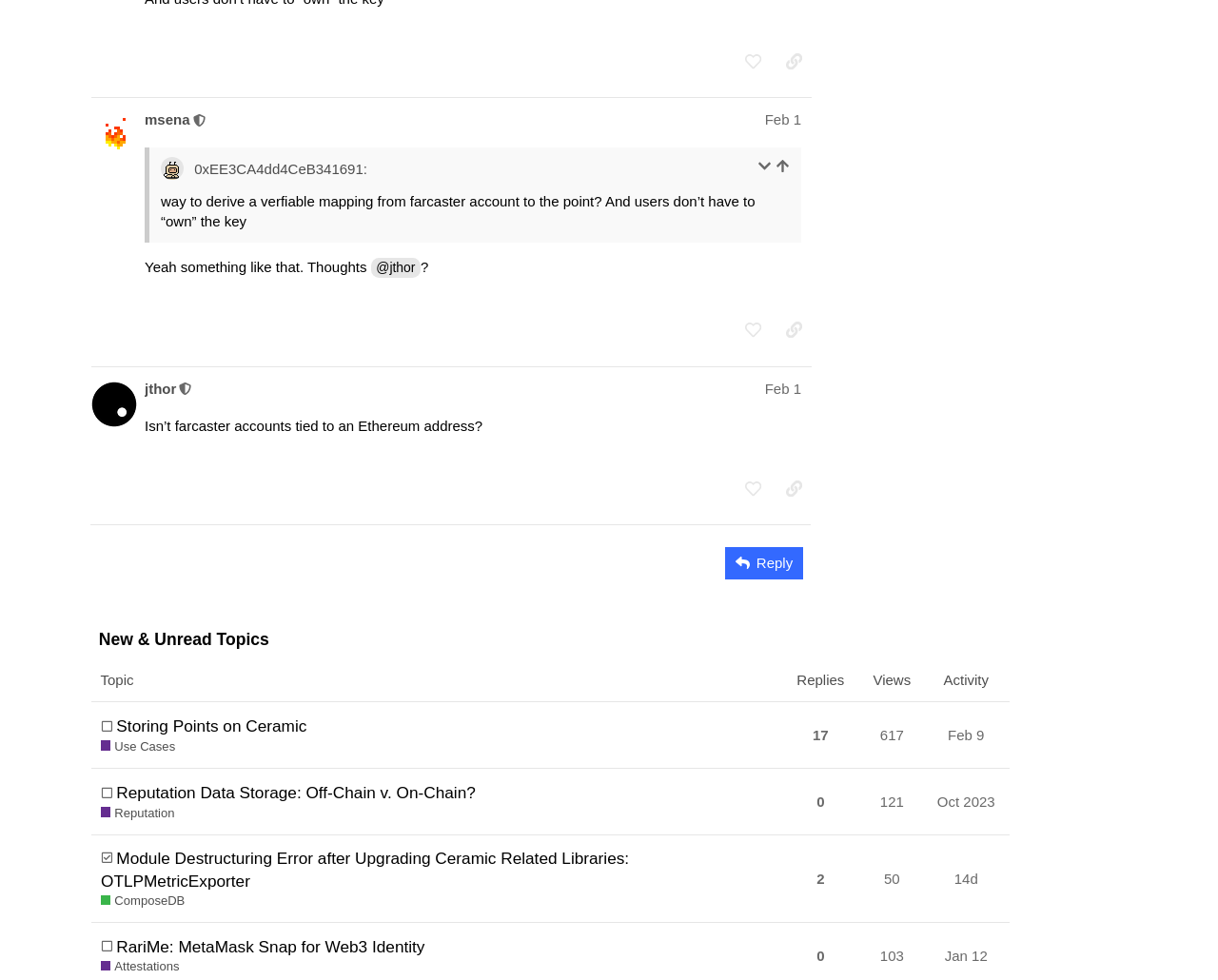What is the name of the user who replied to the post with the quote?
Carefully analyze the image and provide a thorough answer to the question.

I found the link element with the text 'go to the quoted post' and saw that it is associated with the user 'jthor', indicating that jthor is the user who replied to the post with the quote.